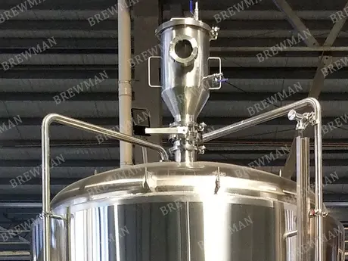Generate an elaborate description of what you see in the image.

The image features a close-up view of a brewing tank, specifically showcasing the upper section. The tank is made of polished stainless steel, reflecting light and emphasizing its modern design. At the top, there is a cone-shaped assembly likely designed for transferring ingredients or hops during the brewing process. This component is equipped with a viewing port, visible through a circular opening, which allows operators to monitor the contents. Pipes extend from the assembly, indicating connections for various processes, essential for efficient brewing operations. The background suggests an industrial setting, typical of a brewery, highlighting the advanced brewing technology that Brewman specializes in. The Brewman branding is subtly integrated into the tank's surface, reinforcing the manufacturer's identity within the brewing equipment industry.